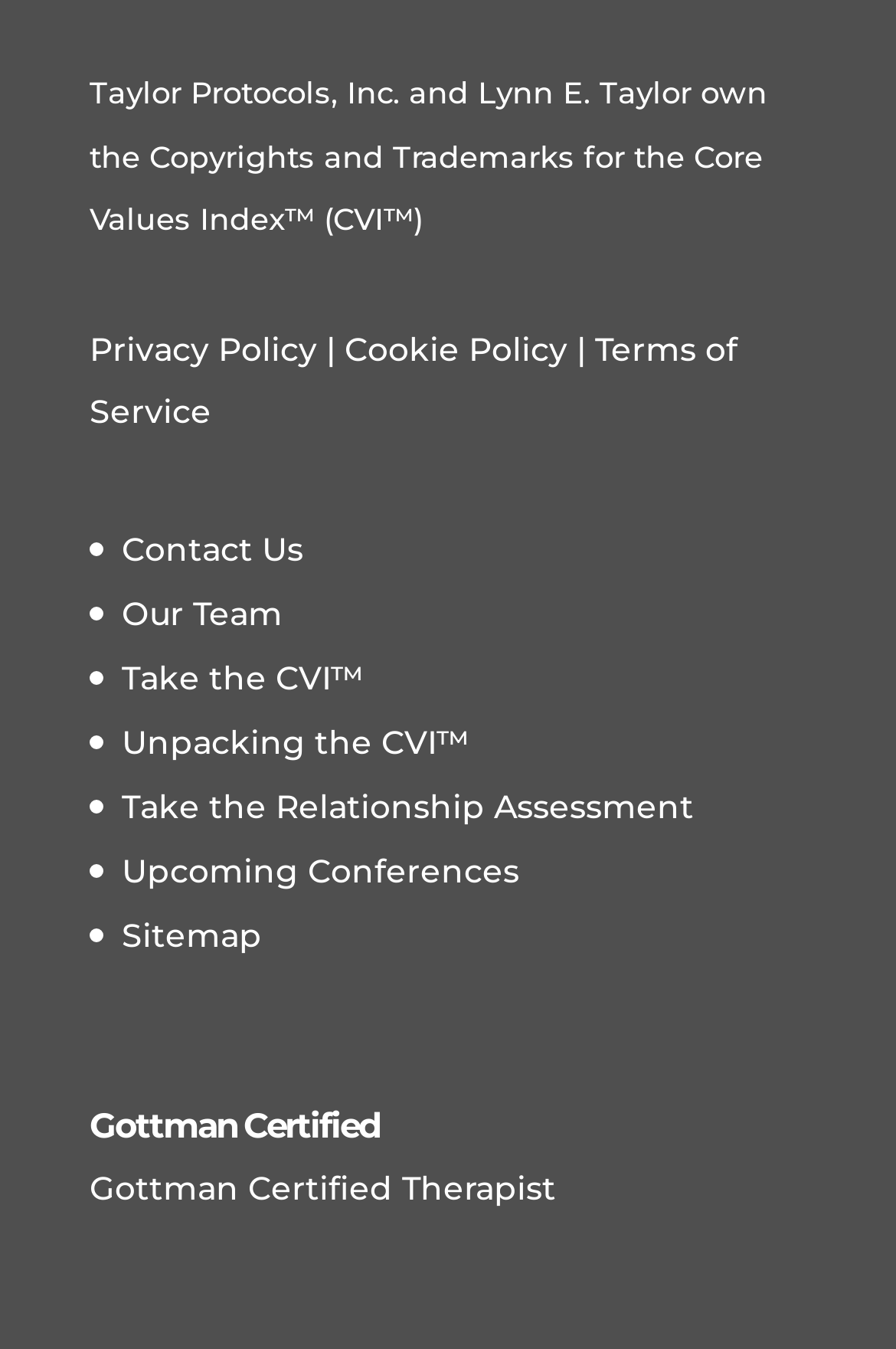Find the bounding box of the web element that fits this description: "Unpacking the CVI™".

[0.136, 0.535, 0.523, 0.565]